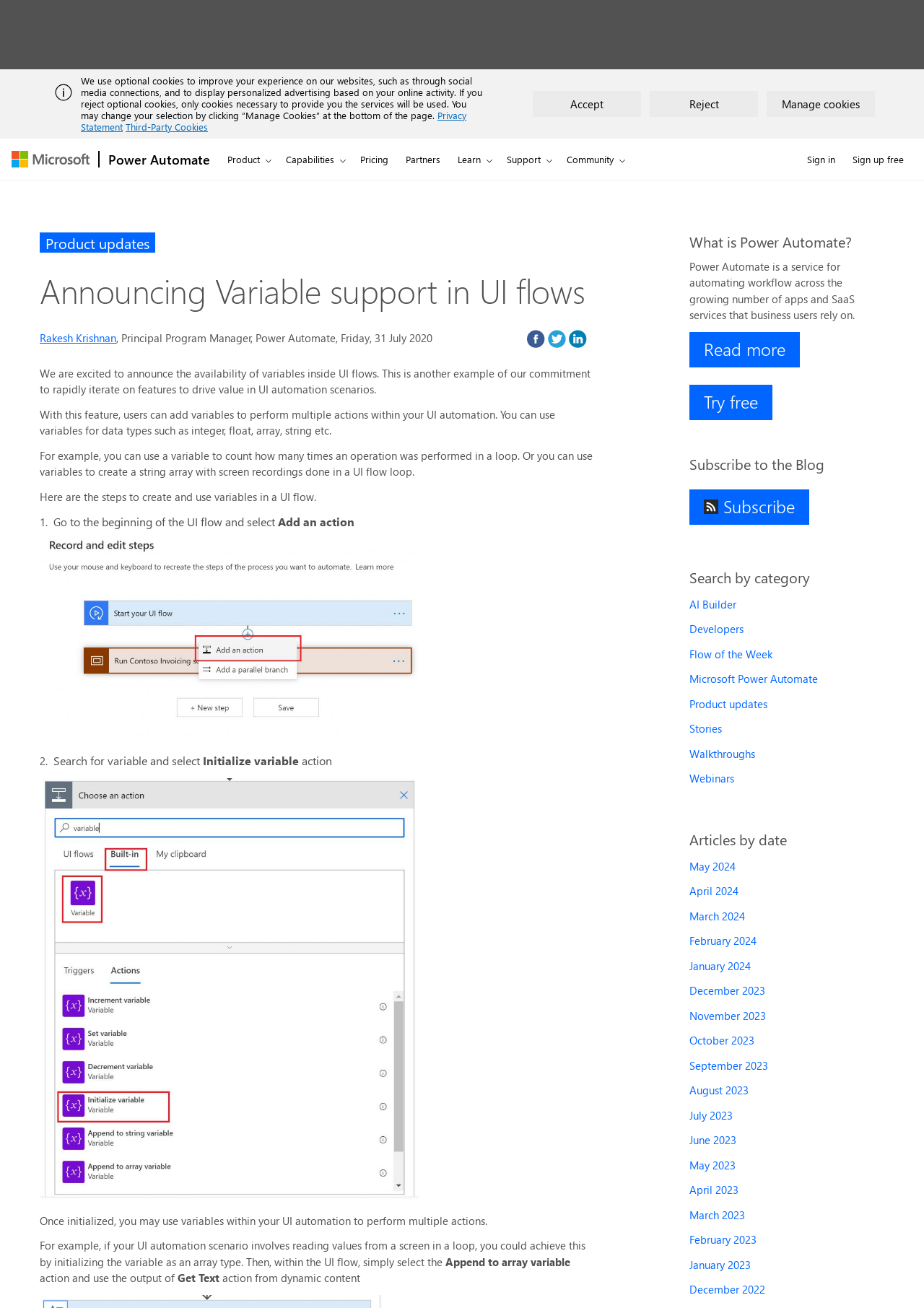Predict the bounding box of the UI element that fits this description: "Product updates".

[0.746, 0.532, 0.83, 0.543]